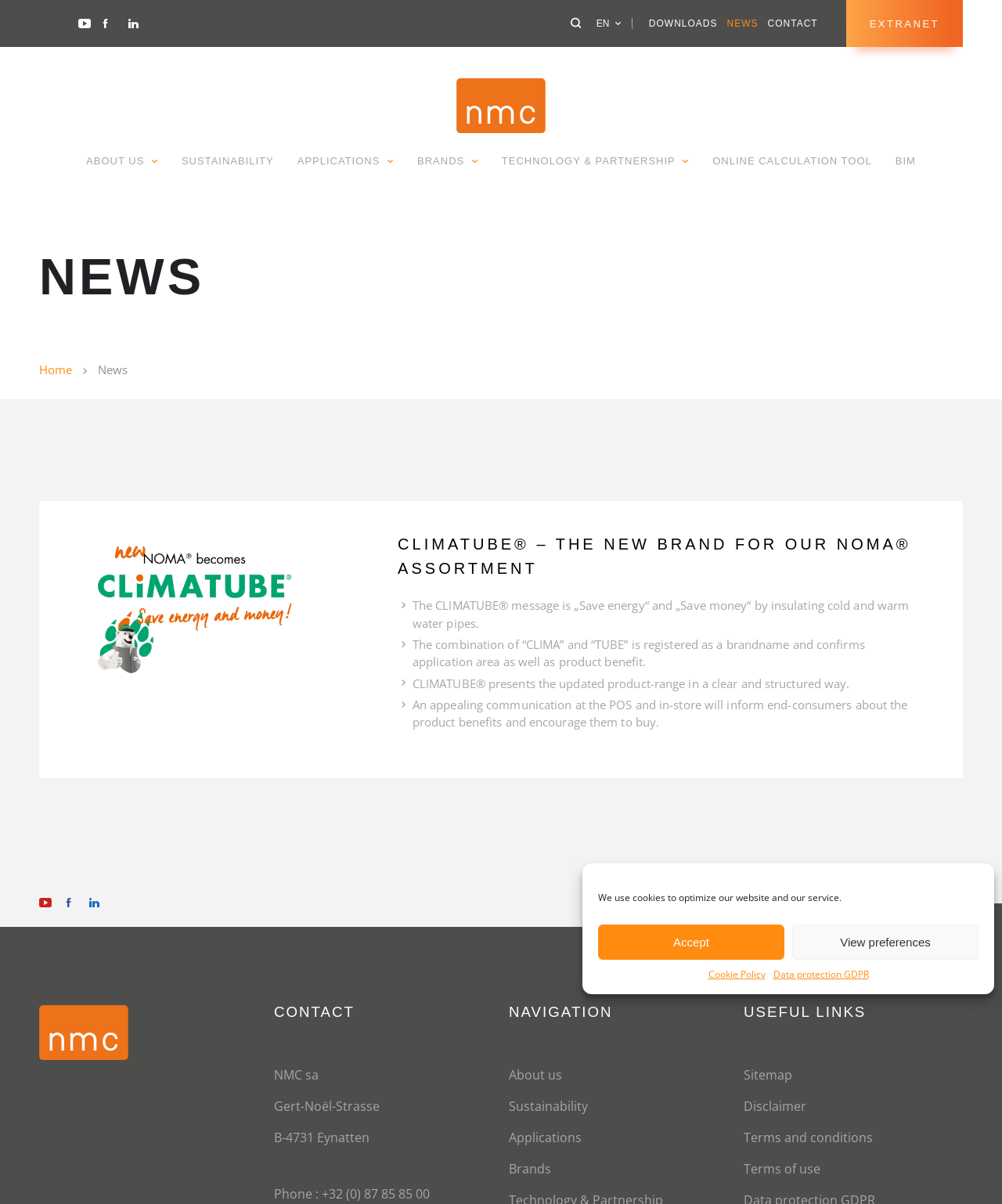Please find and report the bounding box coordinates of the element to click in order to perform the following action: "Read the Q & A section". The coordinates should be expressed as four float numbers between 0 and 1, in the format [left, top, right, bottom].

None